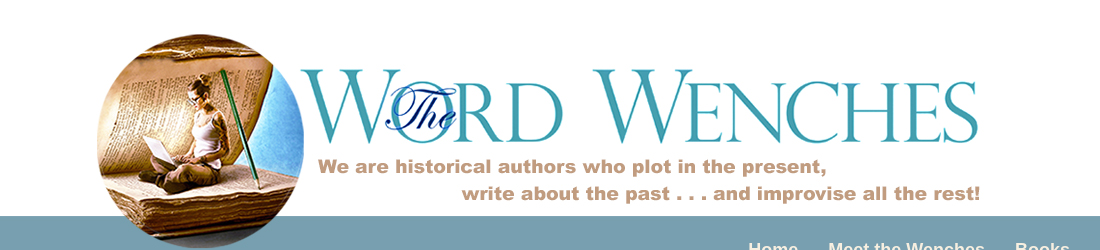Illustrate the scene in the image with a detailed description.

The image features the header for "The Word Wenches," a website dedicated to historical authors. It includes an artistic representation of a woman reading a book, symbolizing the literary themes of the site. The name "The Word Wenches" is prominently displayed in an elegant font, conveying a sense of creativity and storytelling. Beneath the title, a slogan reads: "We are historical authors who plot in the present, write about the past . . . and improvise all the rest!" This captures the unique blend of historical inspiration and contemporary writing. The overall design is inviting and reflects the literary and creative essence of the authors featured on the website.